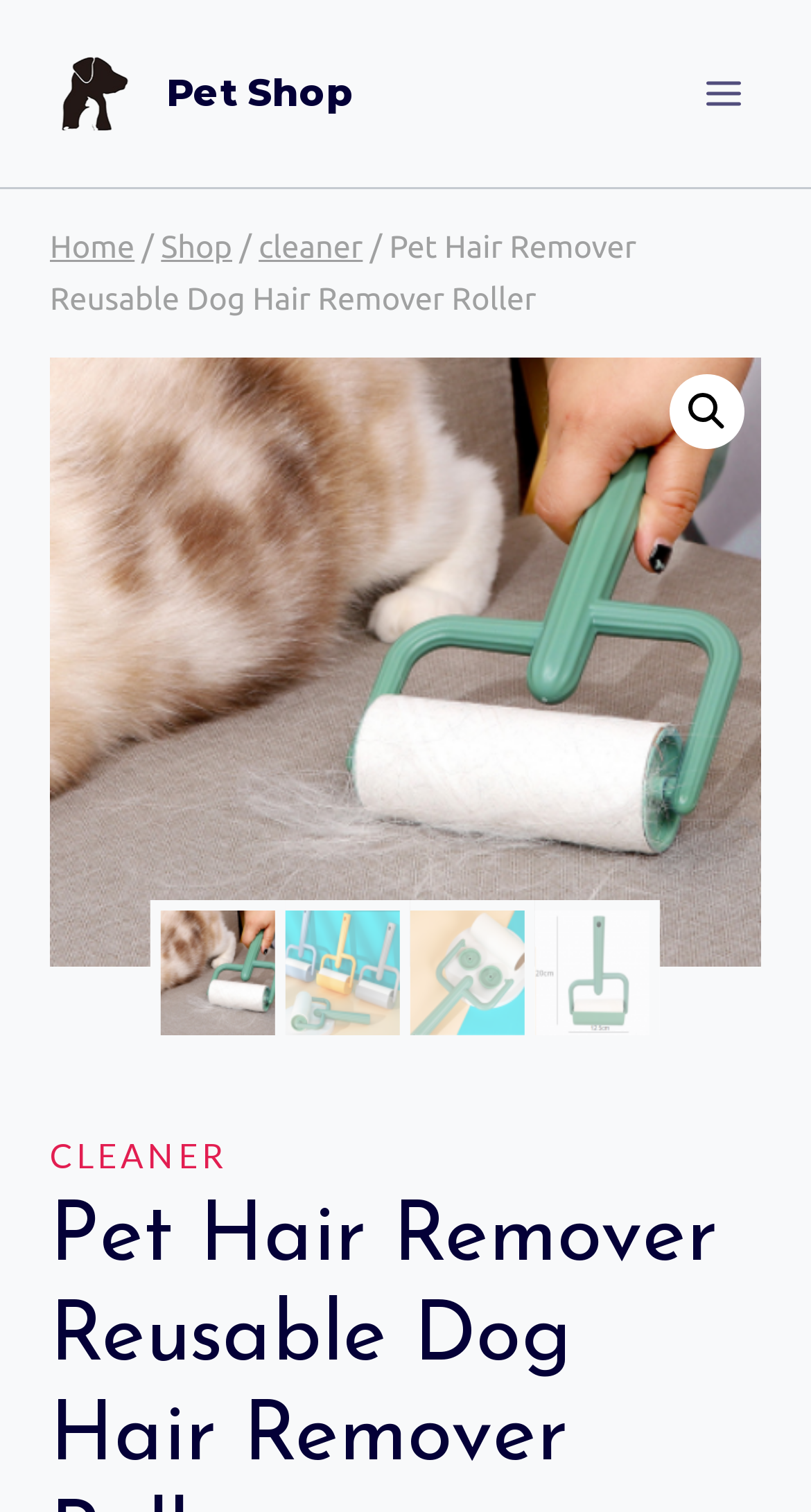Please find the bounding box coordinates of the element that needs to be clicked to perform the following instruction: "Visit the shop page". The bounding box coordinates should be four float numbers between 0 and 1, represented as [left, top, right, bottom].

[0.199, 0.151, 0.286, 0.175]